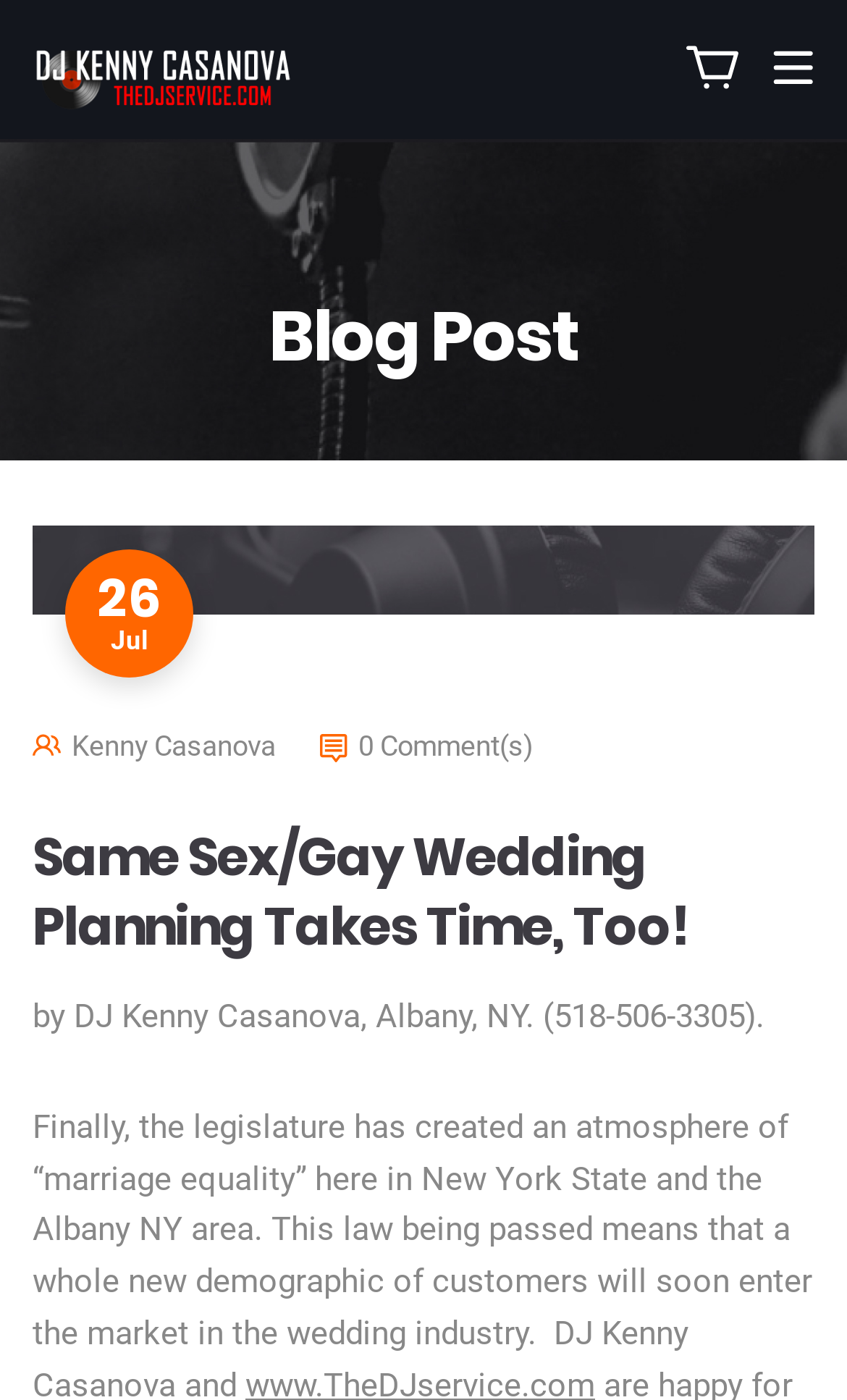Please use the details from the image to answer the following question comprehensively:
What is the phone number of the wedding DJ service?

I found the phone number by looking at the static text element with the bounding box coordinates [0.038, 0.713, 0.903, 0.741] which is a child element of the heading element with the text 'Same Sex/Gay Wedding Planning Takes Time, Too!'.